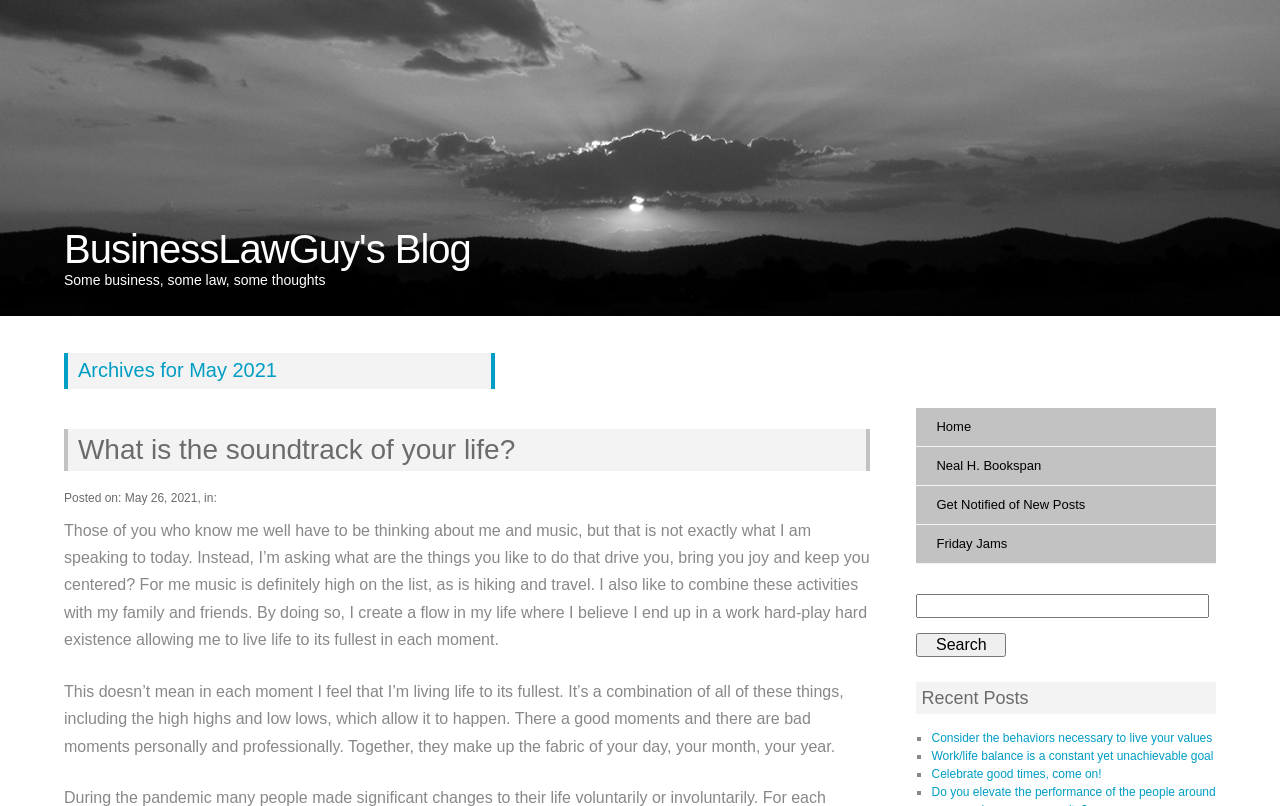Please identify the bounding box coordinates of the region to click in order to complete the task: "View recent posts". The coordinates must be four float numbers between 0 and 1, specified as [left, top, right, bottom].

[0.716, 0.846, 0.95, 0.886]